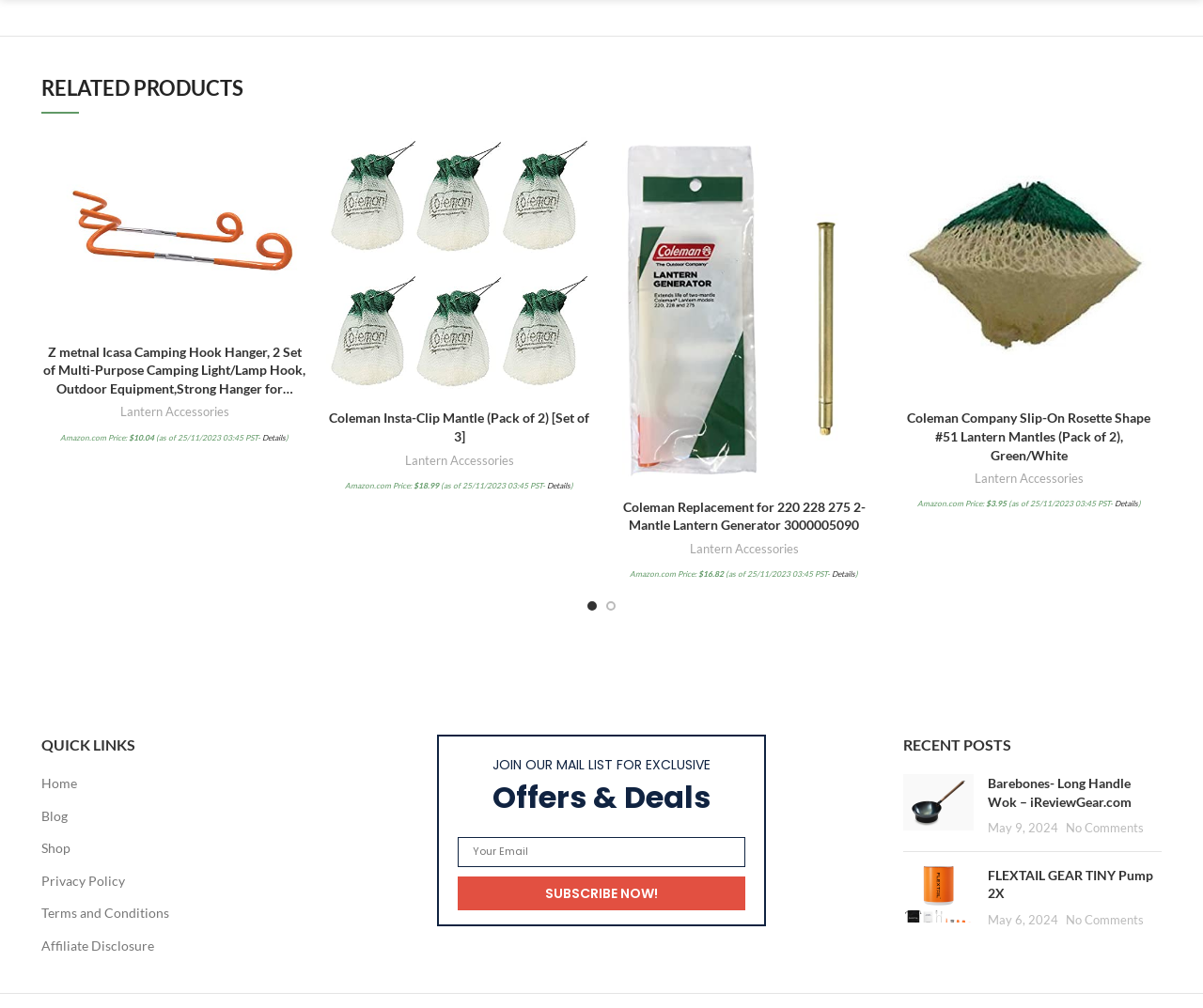What is the purpose of the QUICK LINKS section?
Examine the webpage screenshot and provide an in-depth answer to the question.

I analyzed the QUICK LINKS section and found that it provides a set of navigation links to different parts of the website, such as Home, Blog, and Shop.